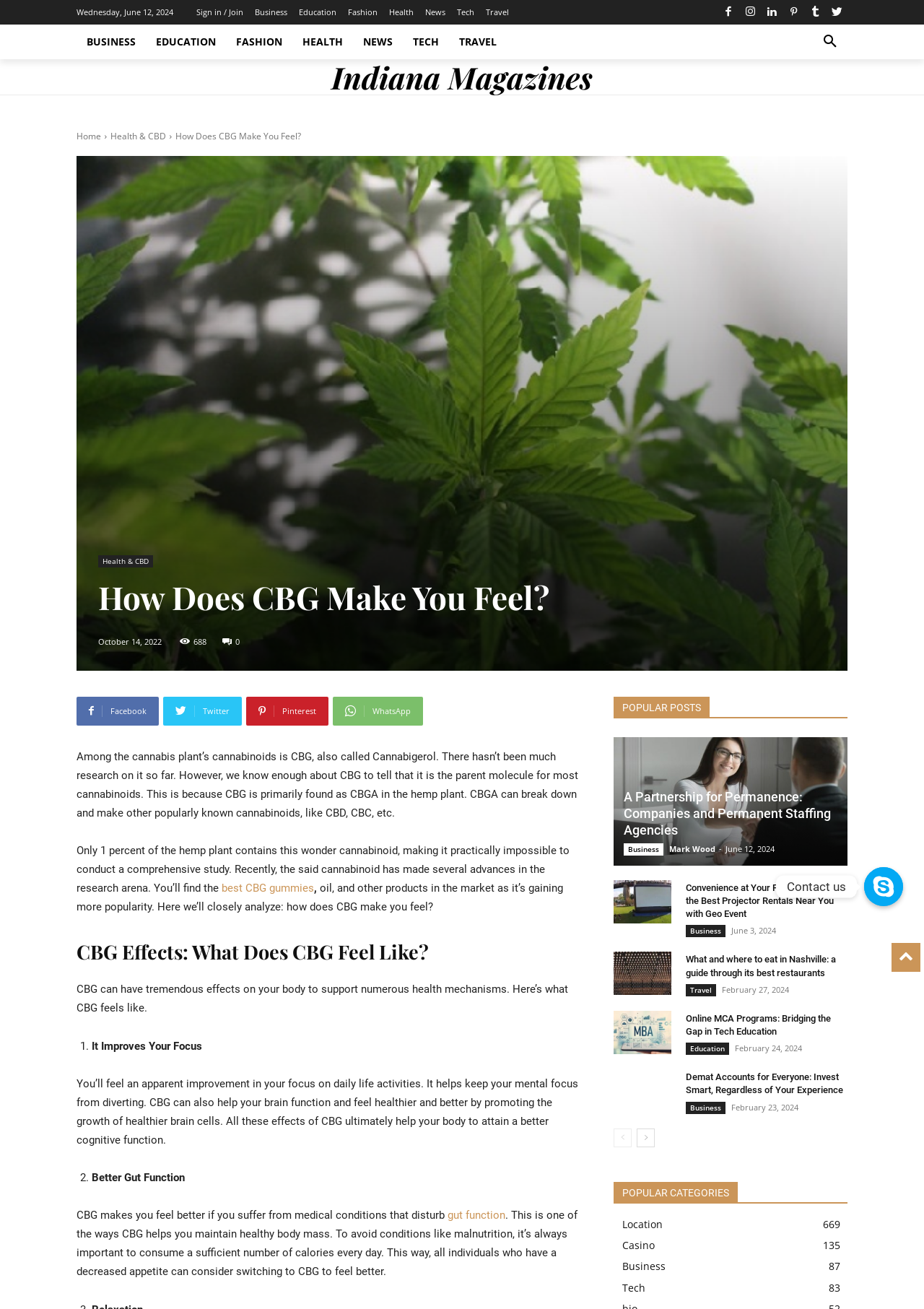What percentage of the hemp plant contains CBG?
Please provide a comprehensive answer to the question based on the webpage screenshot.

According to the article, only 1 percent of the hemp plant contains CBG, making it difficult to conduct comprehensive research on this cannabinoid.